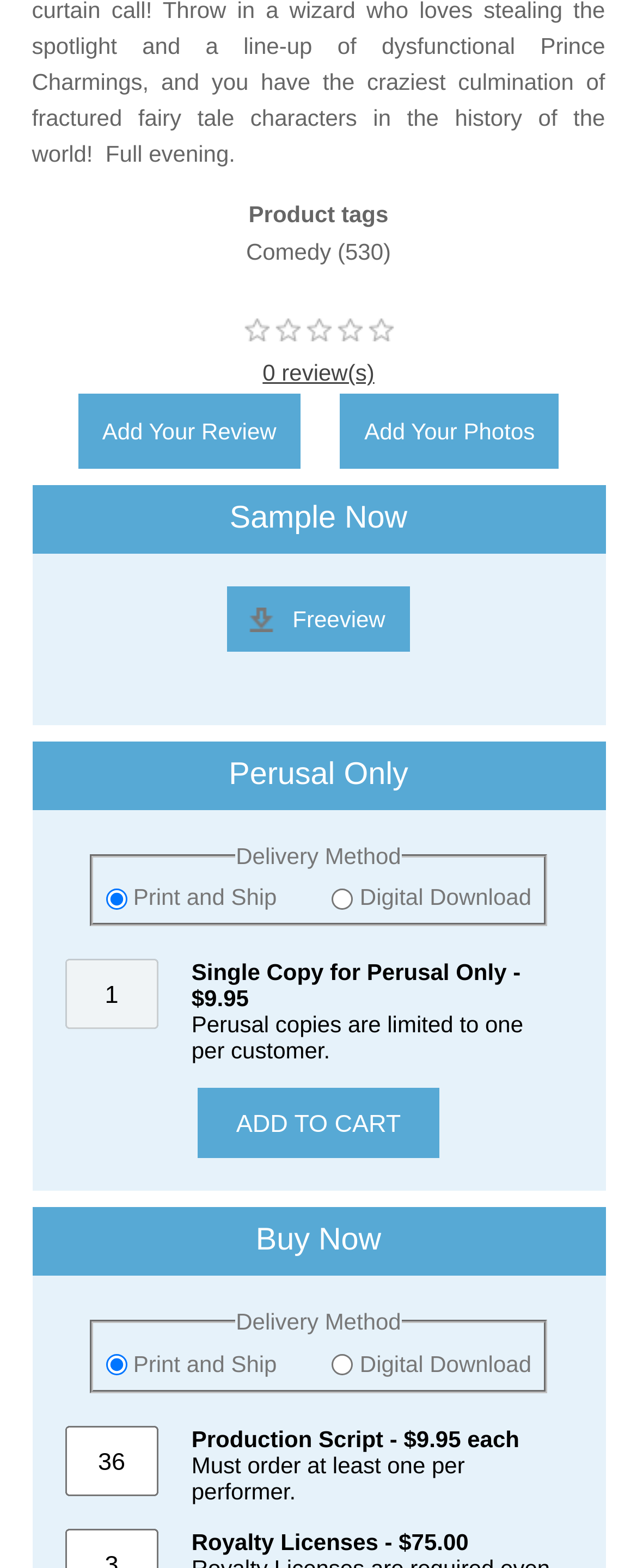Based on what you see in the screenshot, provide a thorough answer to this question: What is the delivery method selected by default?

I found the answer by looking at the radio button 'Print and Ship' which is checked by default, indicating that it is the selected delivery method.